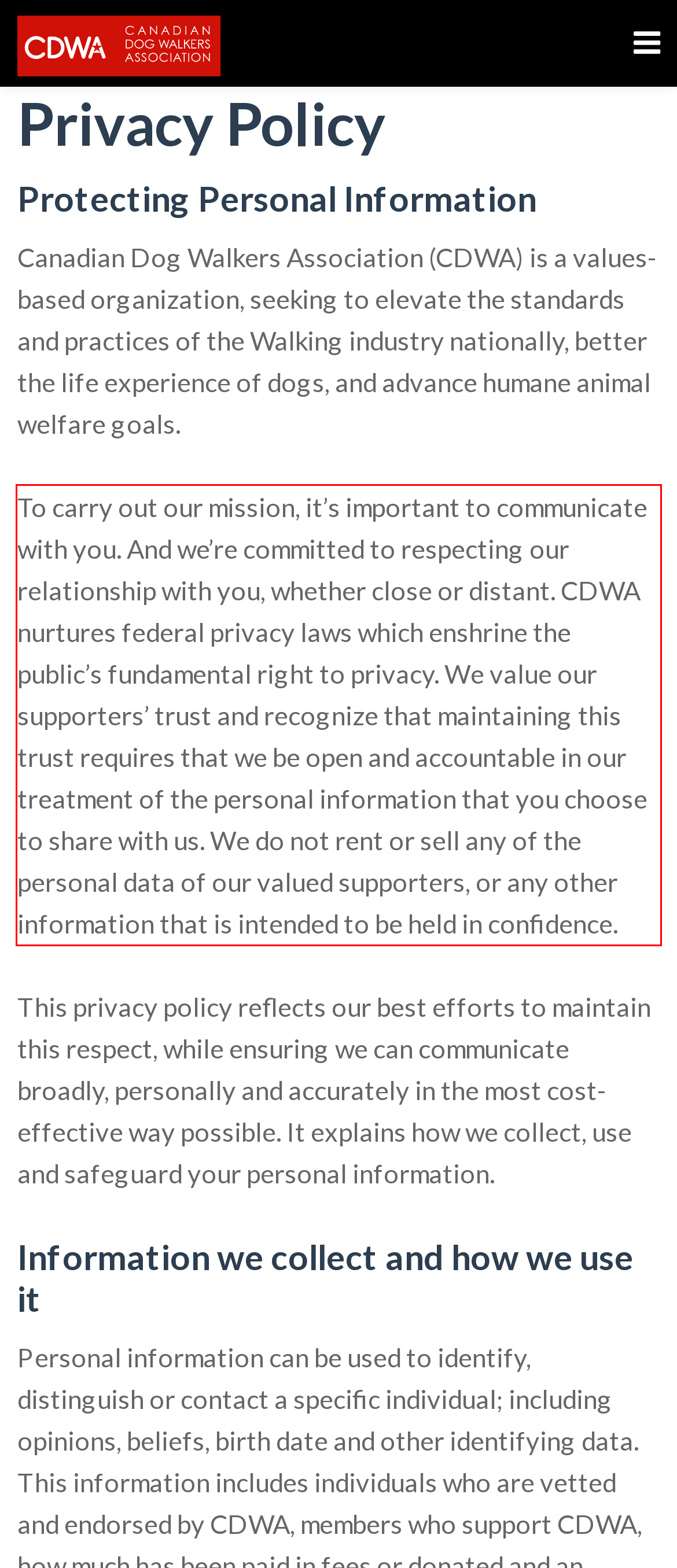By examining the provided screenshot of a webpage, recognize the text within the red bounding box and generate its text content.

To carry out our mission, it’s important to communicate with you. And we’re committed to respecting our relationship with you, whether close or distant. CDWA nurtures federal privacy laws which enshrine the public’s fundamental right to privacy. We value our supporters’ trust and recognize that maintaining this trust requires that we be open and accountable in our treatment of the personal information that you choose to share with us. We do not rent or sell any of the personal data of our valued supporters, or any other information that is intended to be held in confidence.